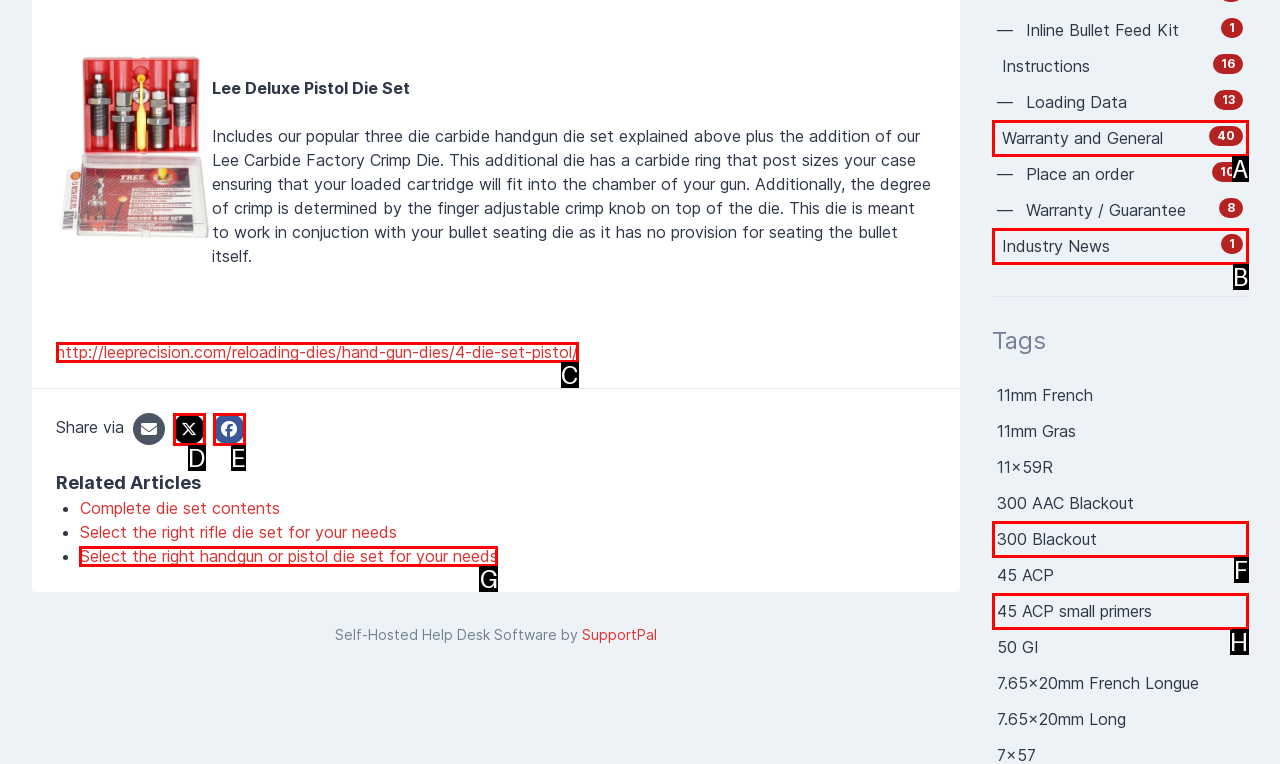From the options shown in the screenshot, tell me which lettered element I need to click to complete the task: Read the article about selecting the right handgun or pistol die set for your needs.

G